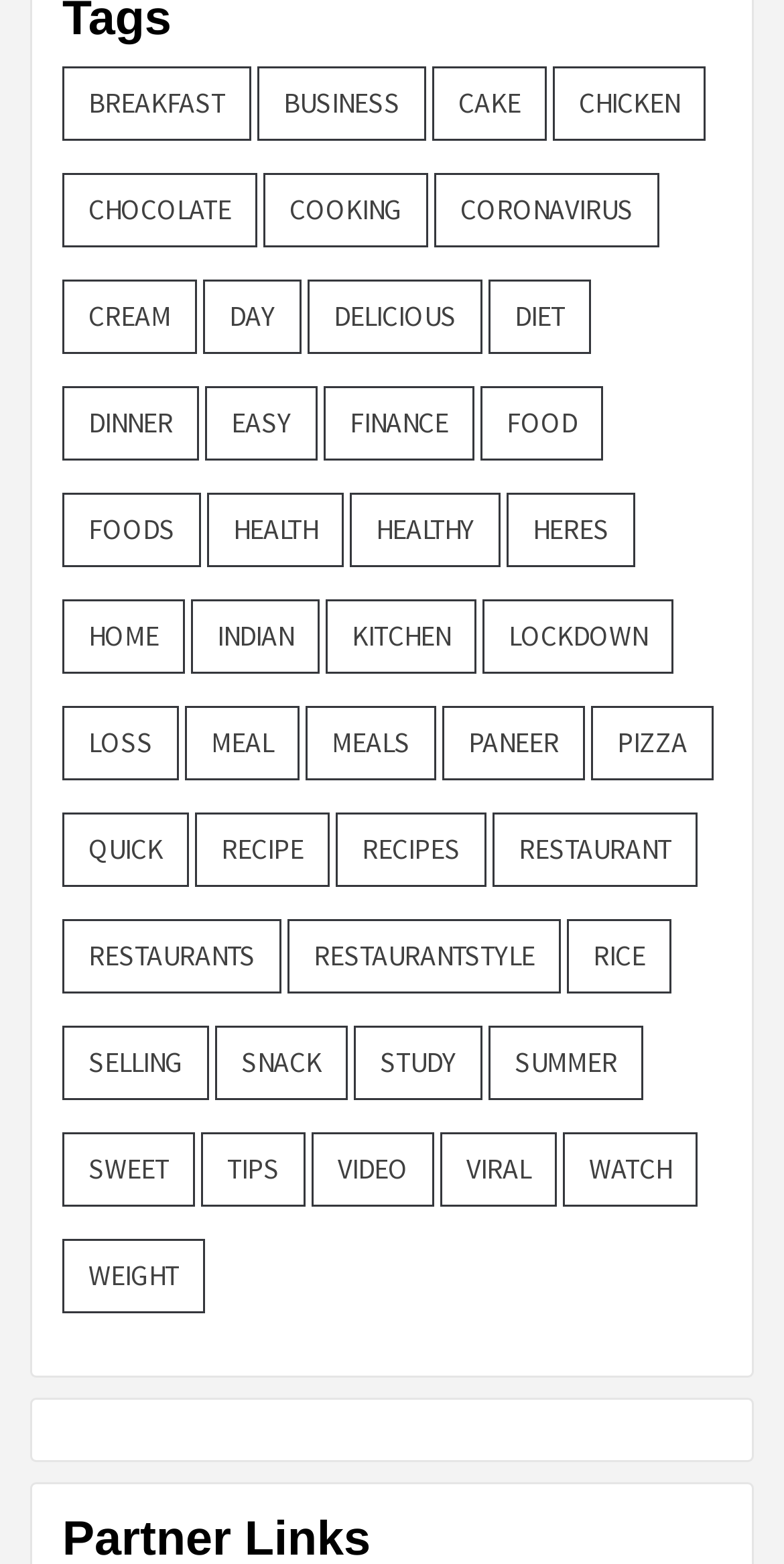What is the category with the fewest items?
Provide a comprehensive and detailed answer to the question.

By examining the links on the webpage, I found that the category 'Rice' has the fewest items, with only 55 items listed.